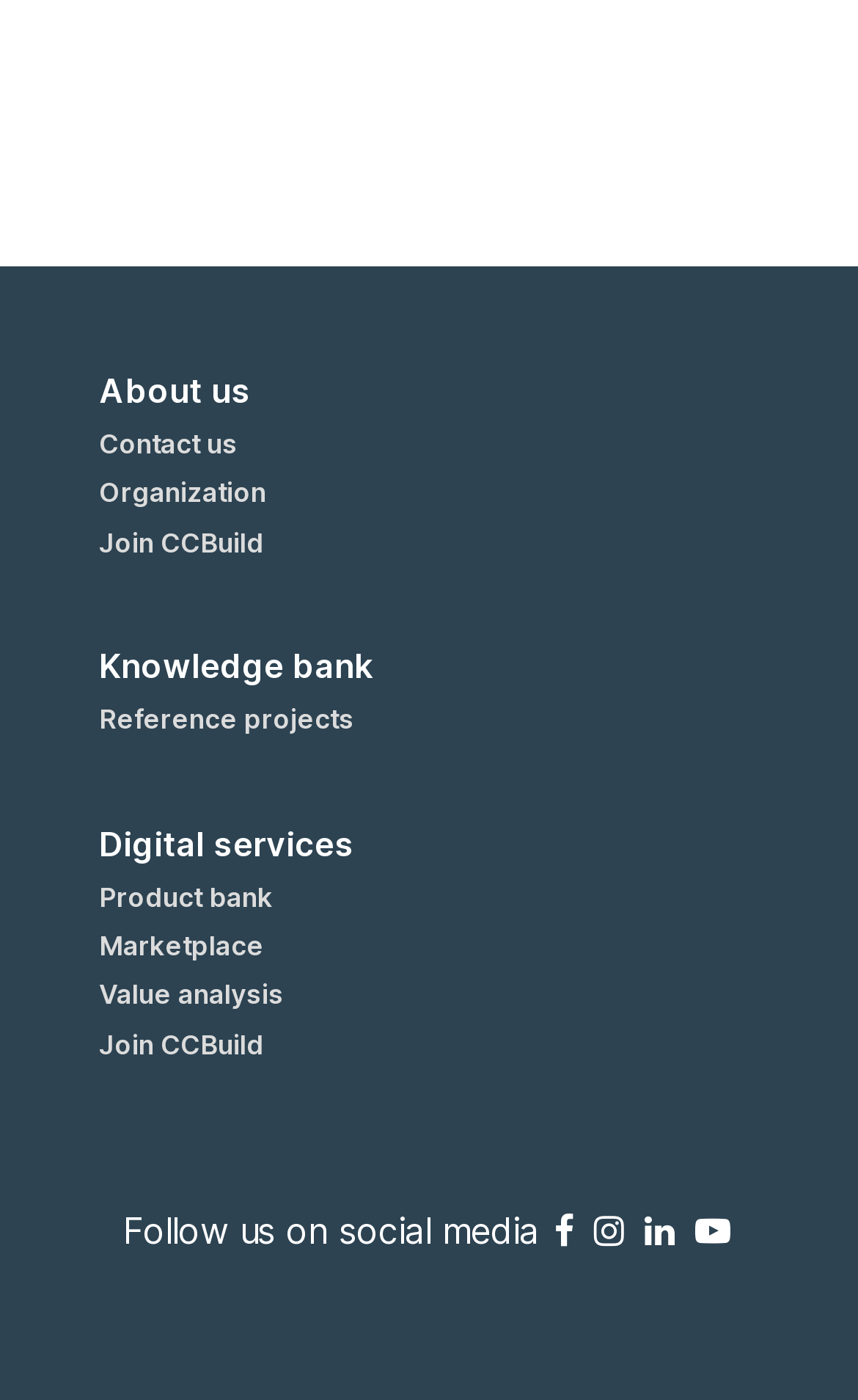Give a concise answer using one word or a phrase to the following question:
What is the first link on the webpage?

About us